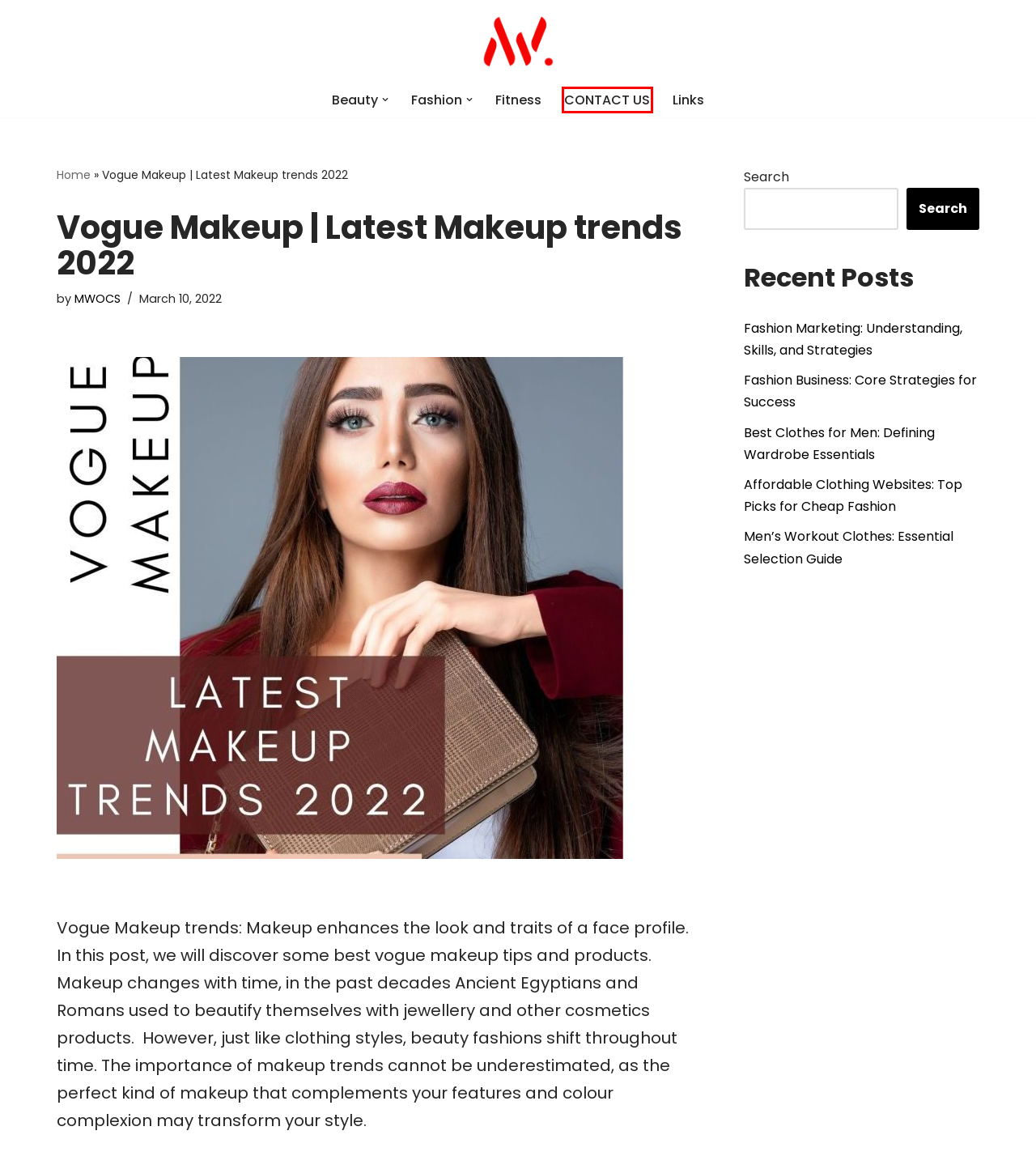A screenshot of a webpage is given with a red bounding box around a UI element. Choose the description that best matches the new webpage shown after clicking the element within the red bounding box. Here are the candidates:
A. CONTACT US - MWOCS
B. Fashion Marketing: Understanding, Skills, and Strategies - MWOCS
C. Affordable Clothing Websites: Top Picks for Cheap Fashion - MWOCS
D. Fashion Archives - MWOCS
E. Men's Workout Clothes: Essential Selection Guide - MWOCS
F. Marjan Wear Clothing Store
G. MWOCS, Author at MWOCS
H. Best Clothes for Men: Defining Wardrobe Essentials - MWOCS

A